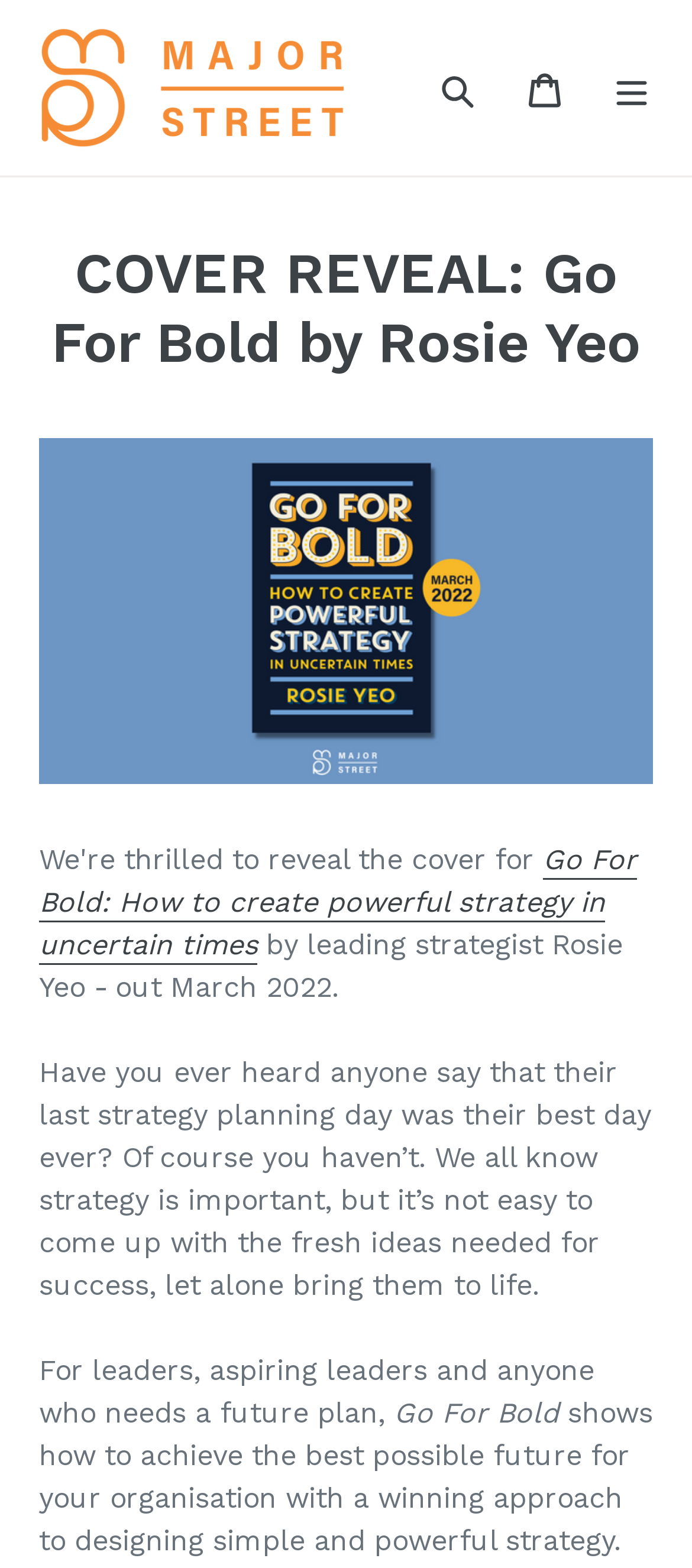Give the bounding box coordinates for the element described by: "Cart".

[0.731, 0.029, 0.844, 0.083]